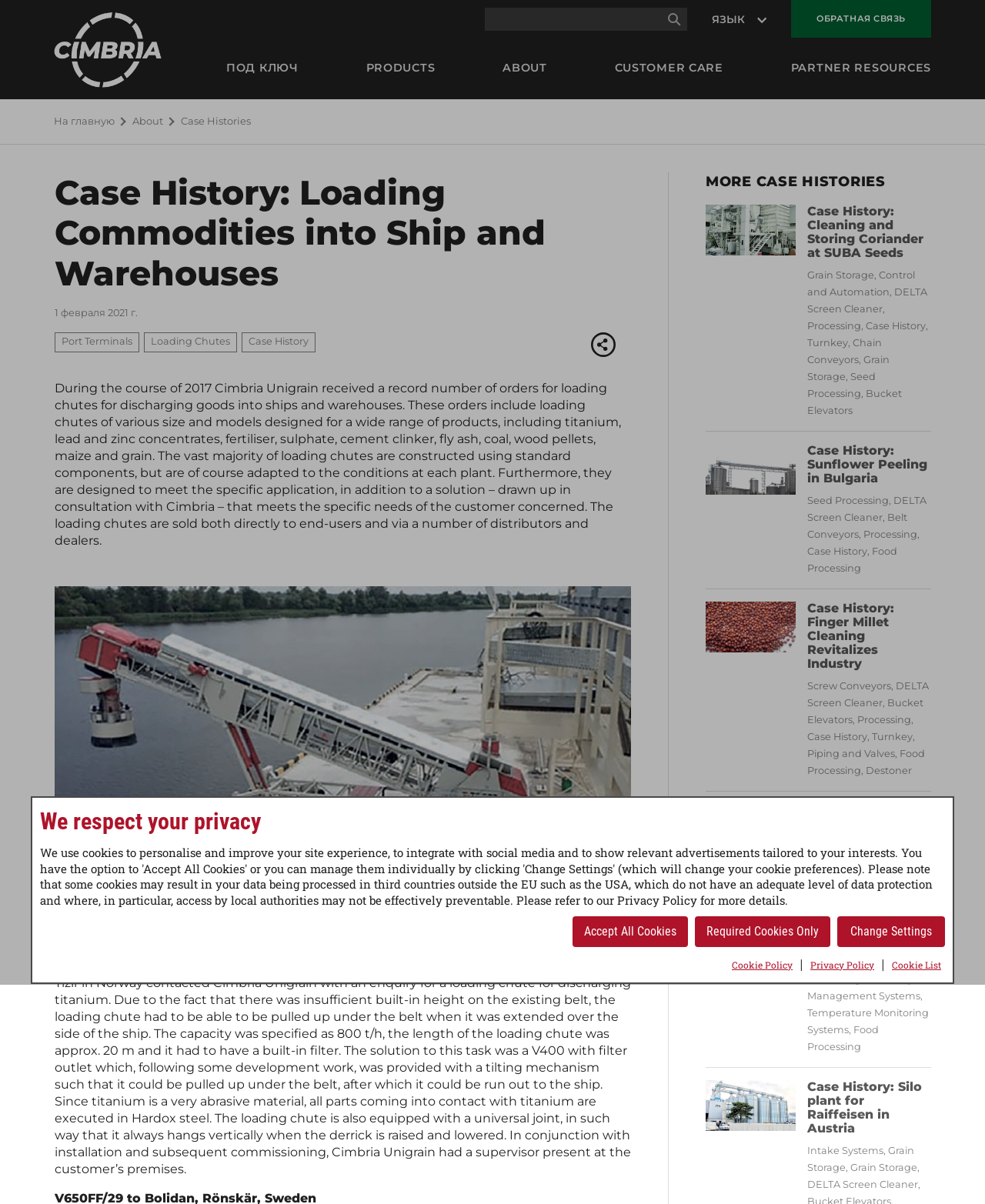Using the information in the image, give a comprehensive answer to the question: 
What is the material used for the parts coming into contact with titanium?

According to the text, 'all parts coming into contact with titanium are executed in Hardox steel' because titanium is a very abrasive material.